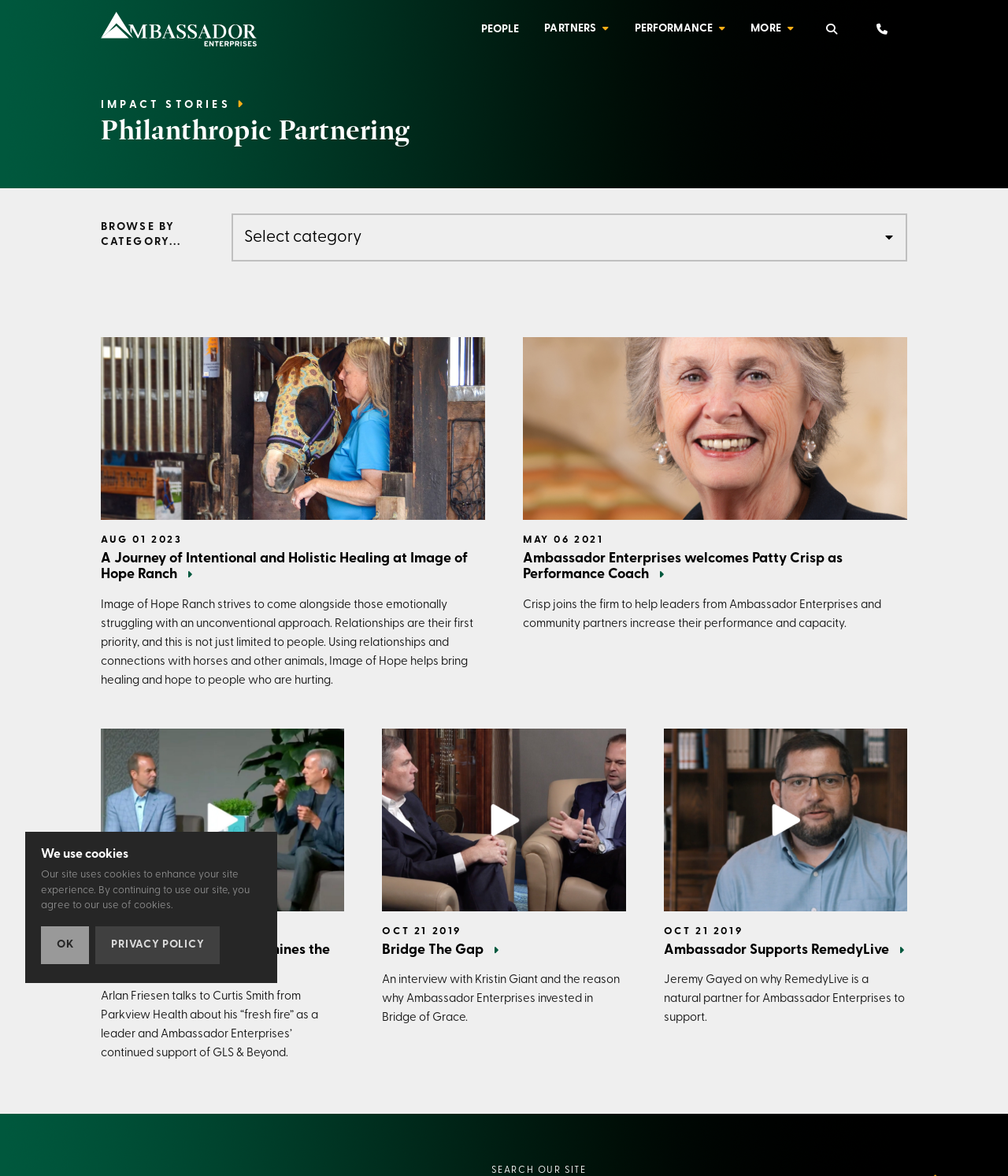What is the text of the first link in the top navigation?
Answer the question with a single word or phrase by looking at the picture.

Home